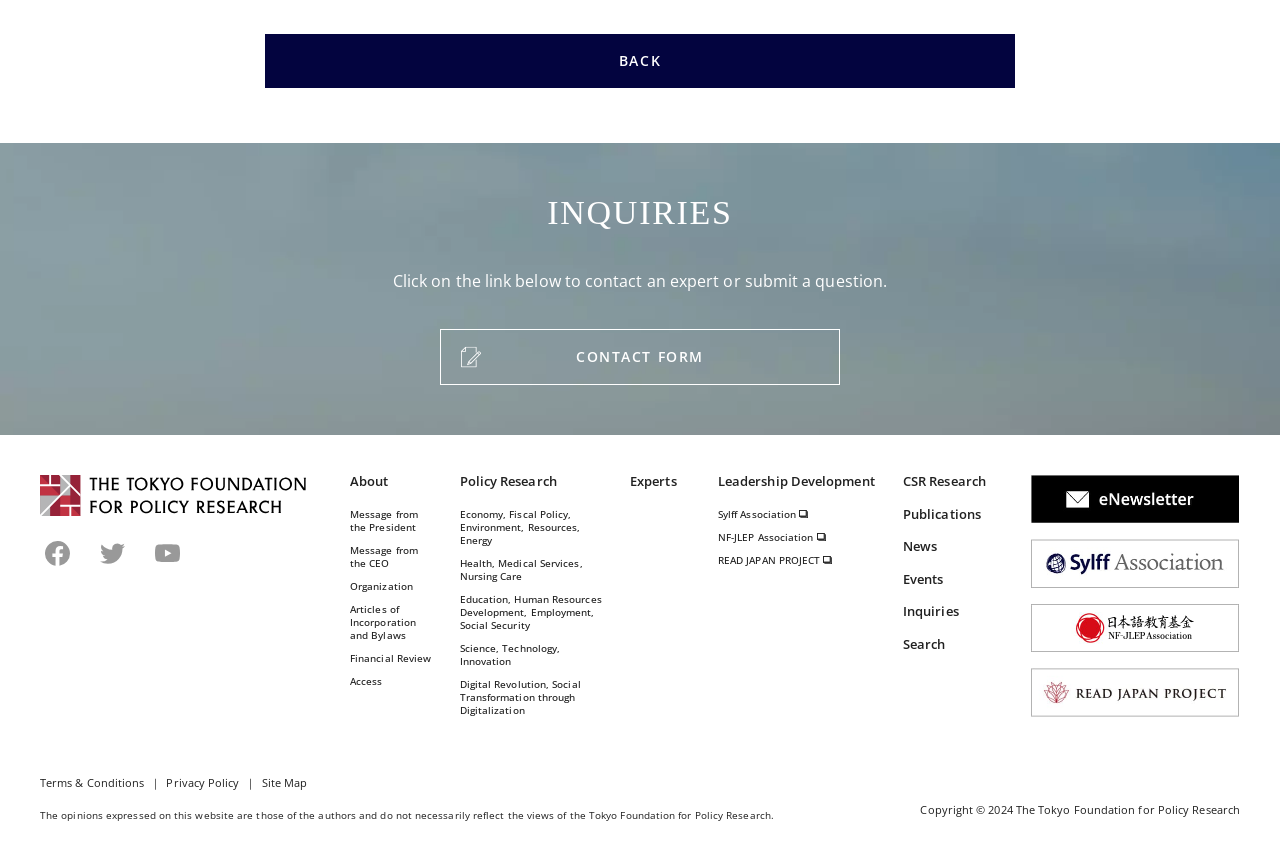Locate the bounding box coordinates of the item that should be clicked to fulfill the instruction: "Read the 'Message from the President'".

[0.273, 0.602, 0.327, 0.634]